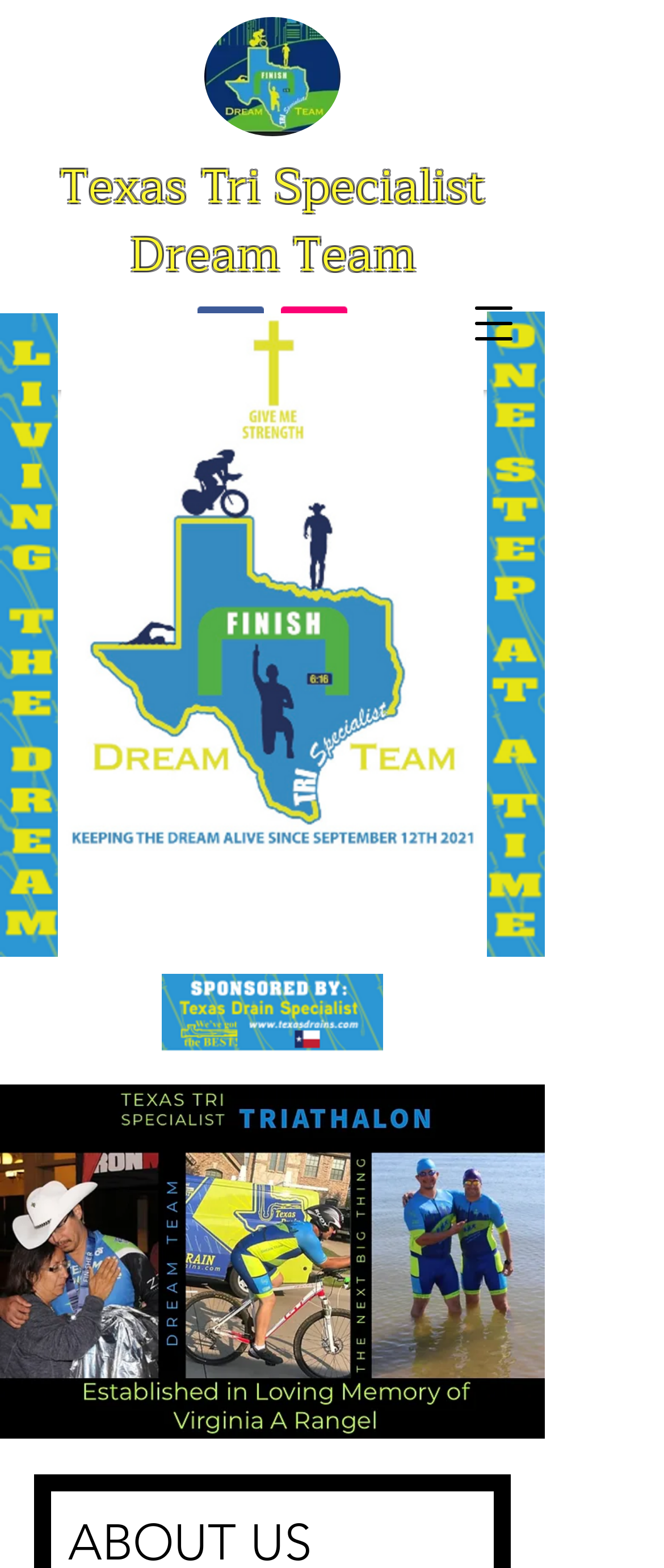Offer a meticulous description of the webpage's structure and content.

The webpage is about the Texas Tri Specialist, a Christian-based triathlon team in the Austin area. At the top left of the page, there is a large image of a triathlon-related scene. Below this image, there is a button to open a navigation menu. To the right of the button, there is a heading that reads "Texas Tri Specialist Dream Team". 

Below the heading, there is a social bar with links to Facebook and Instagram, each accompanied by their respective logos. The social bar is positioned near the top of the page, slightly to the right of center. 

On the left side of the page, there is a large image of the Texas Tri Logo. Above this logo, there is a smaller image of a triathlon-related scene. To the right of the logo, there are three more images of triathlon-related scenes, stacked vertically. 

At the bottom left of the page, there is another image of a triathlon-related scene. At the bottom right of the page, there is a link to an image, accompanied by the image itself.